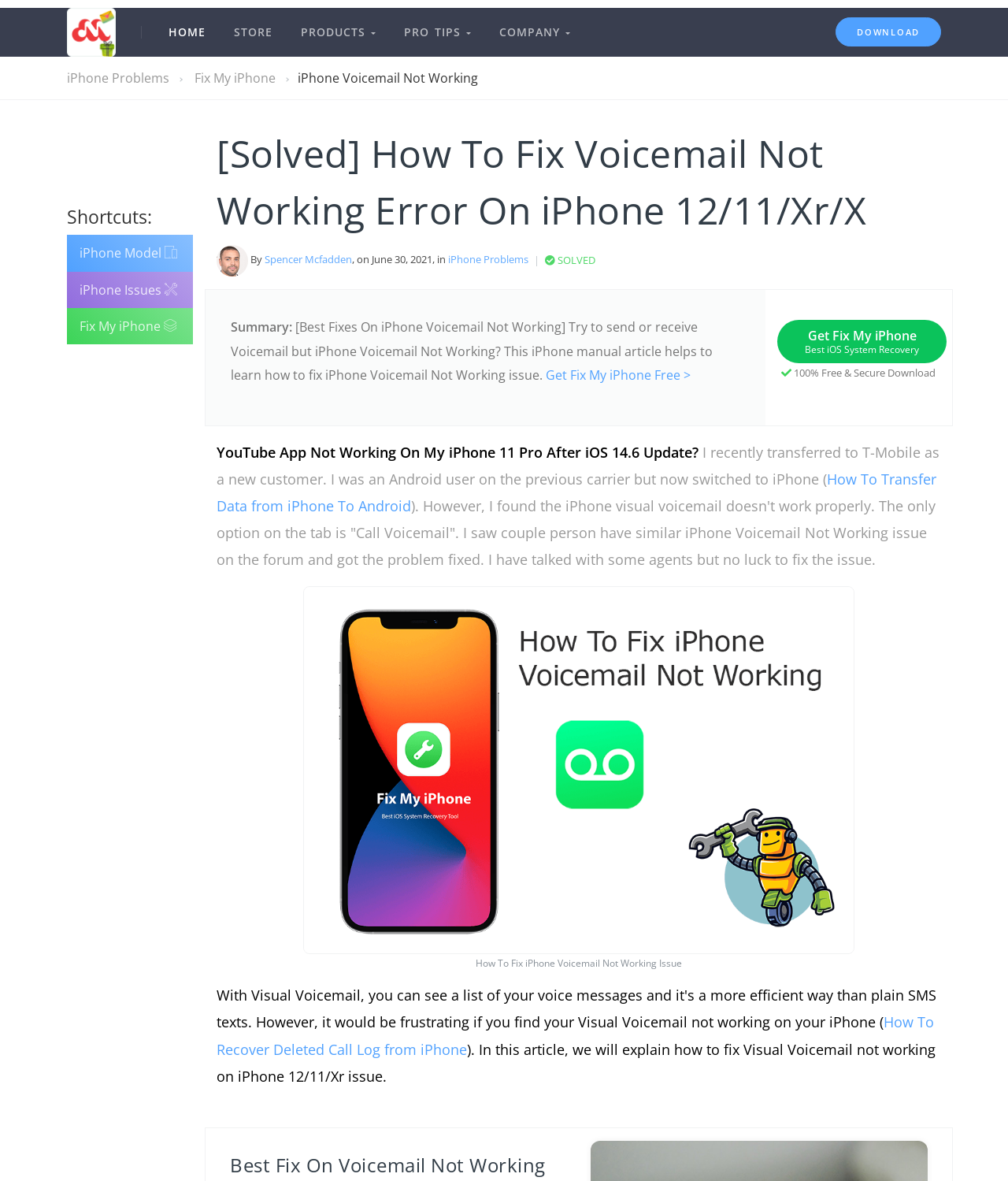Identify and provide the main heading of the webpage.

[Solved] How To Fix Voicemail Not Working Error On iPhone 12/11/Xr/X